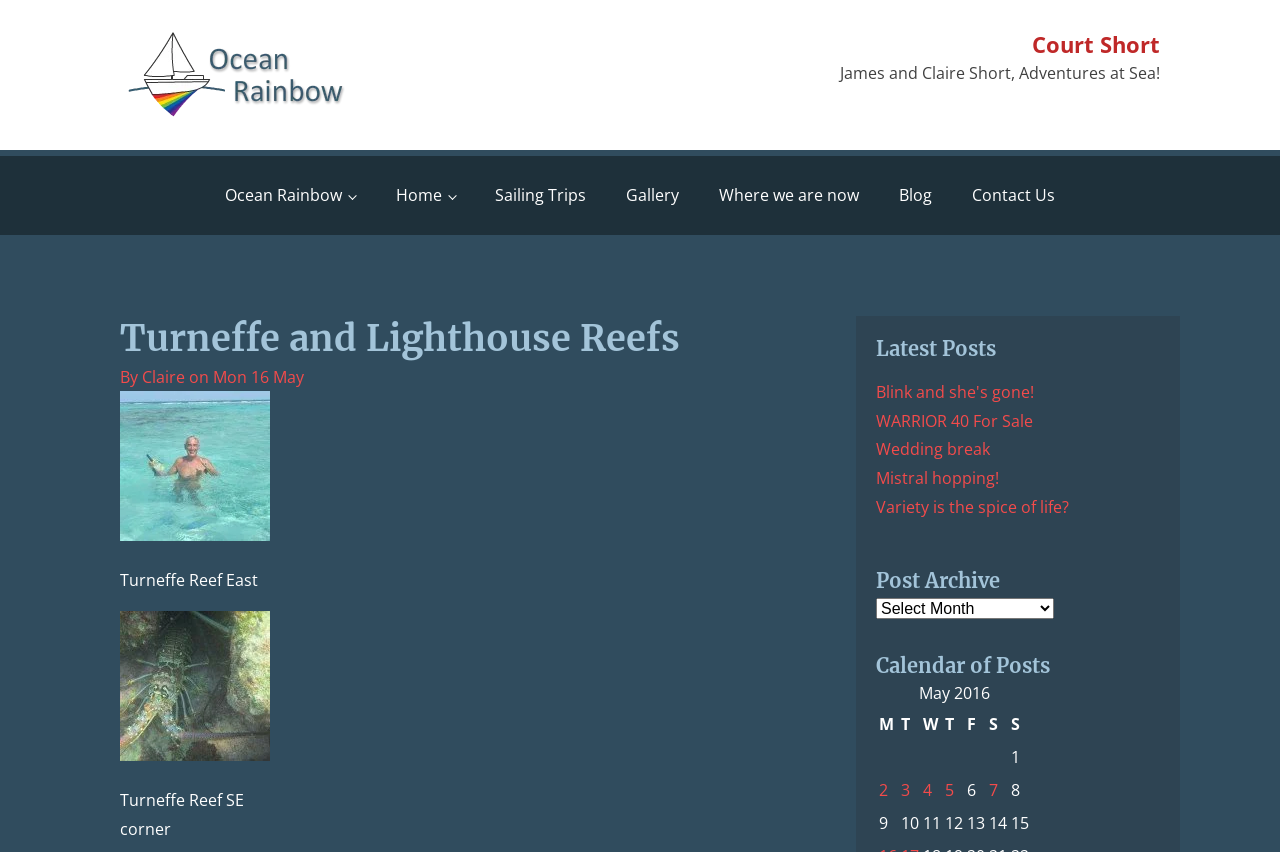Please identify the bounding box coordinates of the clickable region that I should interact with to perform the following instruction: "Click on 'Ocean Rainbow'". The coordinates should be expressed as four float numbers between 0 and 1, i.e., [left, top, right, bottom].

[0.16, 0.189, 0.293, 0.27]